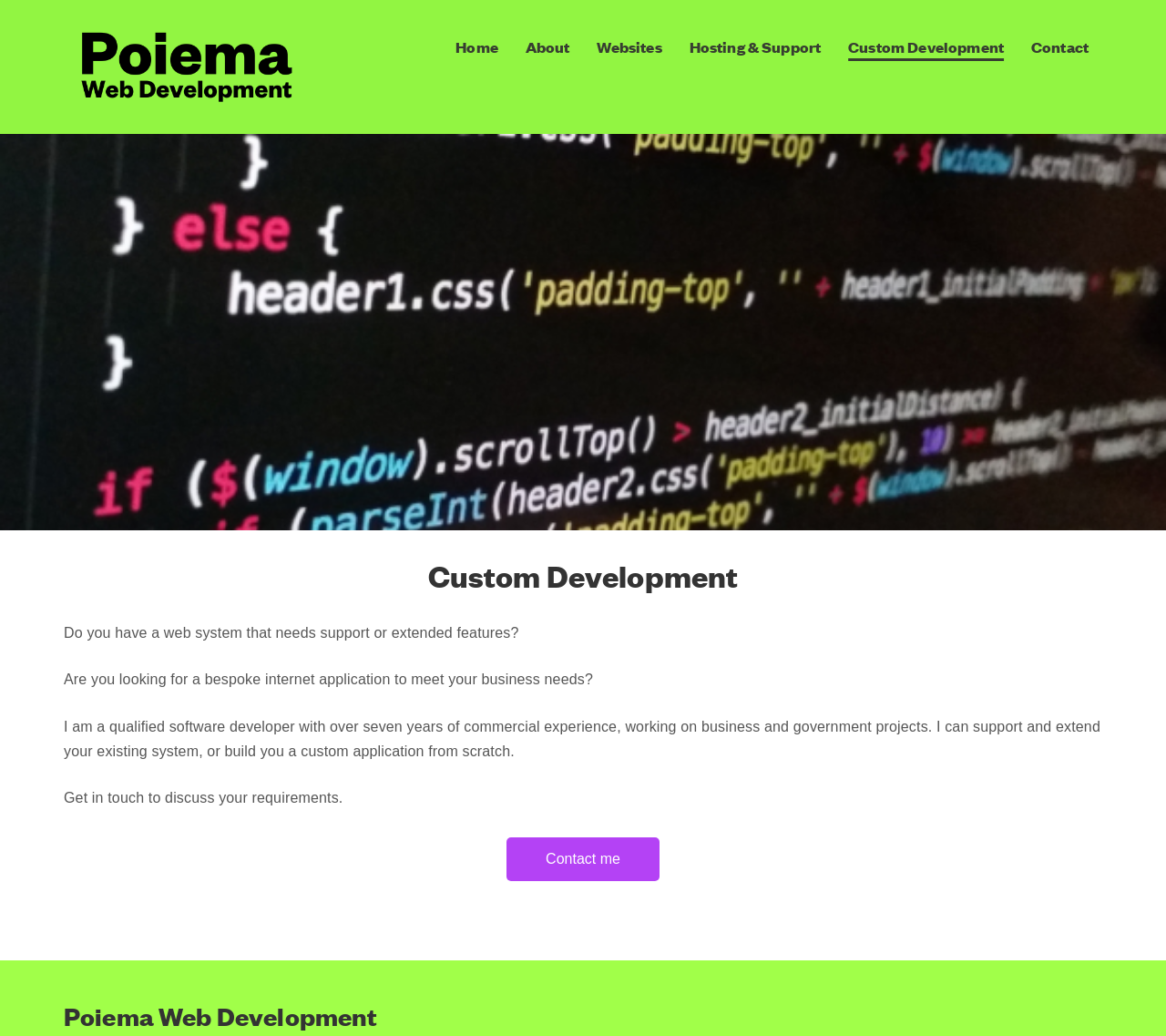Provide a one-word or short-phrase answer to the question:
How many navigation links are there?

6